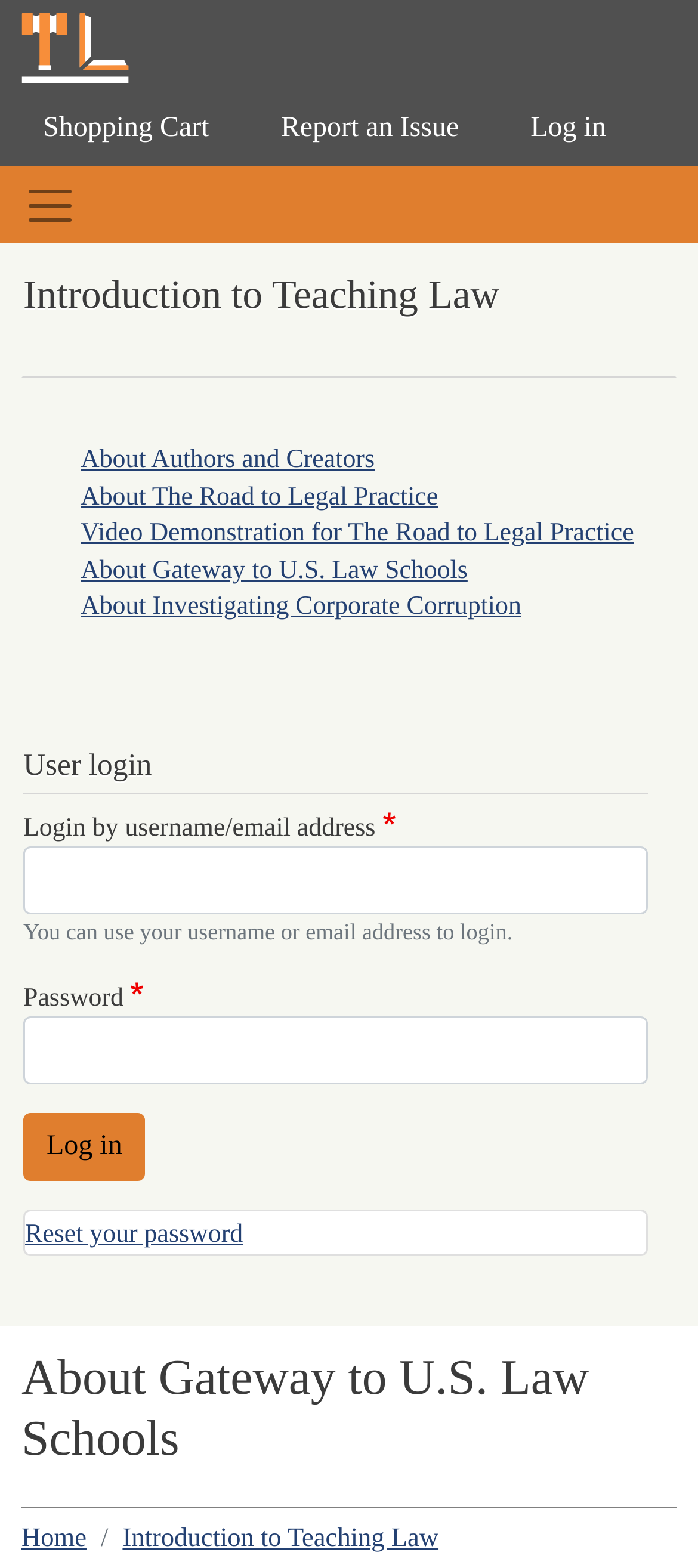Please identify the webpage's heading and generate its text content.

About Gateway to U.S. Law Schools